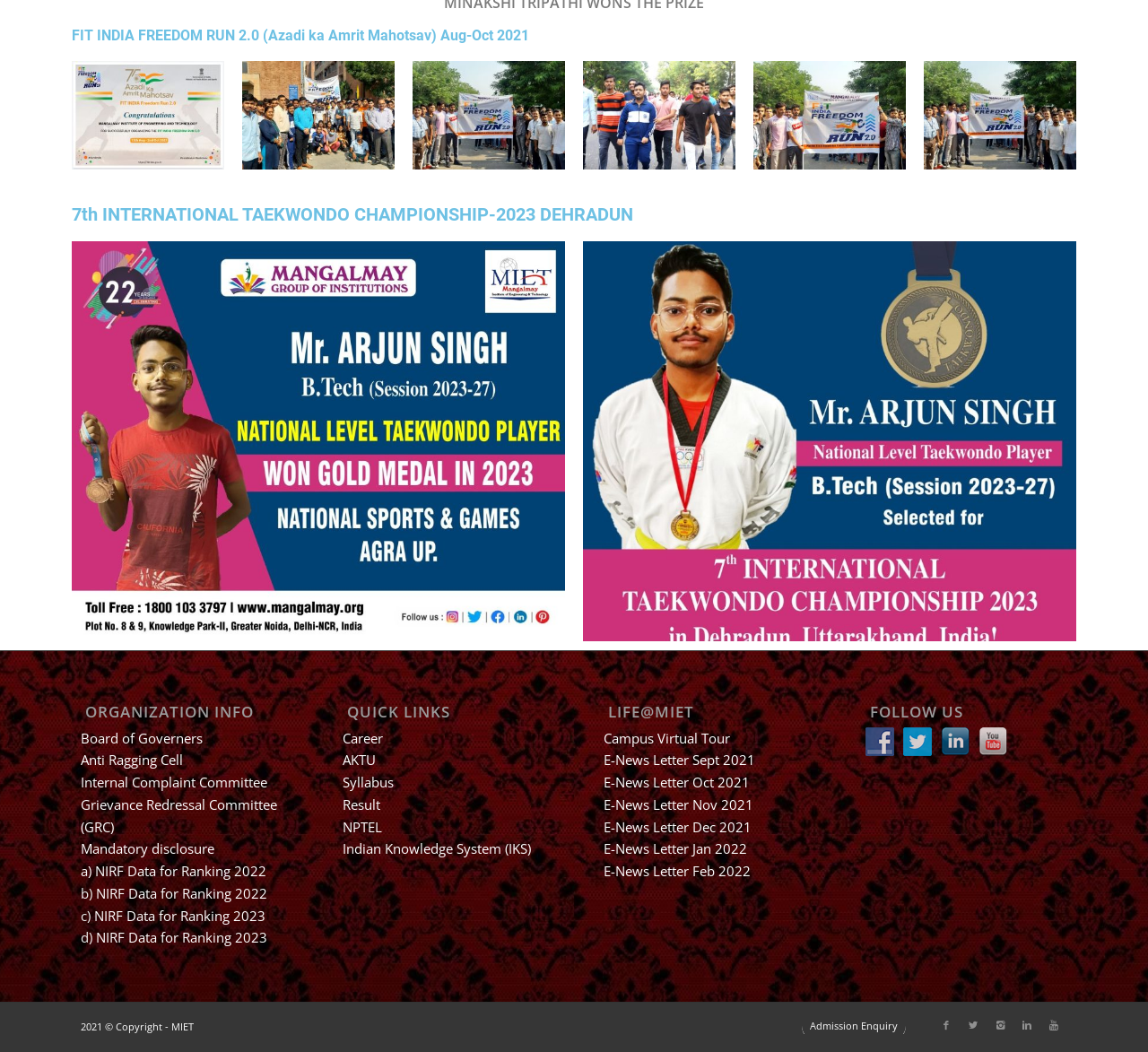Locate the bounding box coordinates of the area to click to fulfill this instruction: "Make an admission enquiry". The bounding box should be presented as four float numbers between 0 and 1, in the order [left, top, right, bottom].

[0.698, 0.961, 0.789, 0.99]